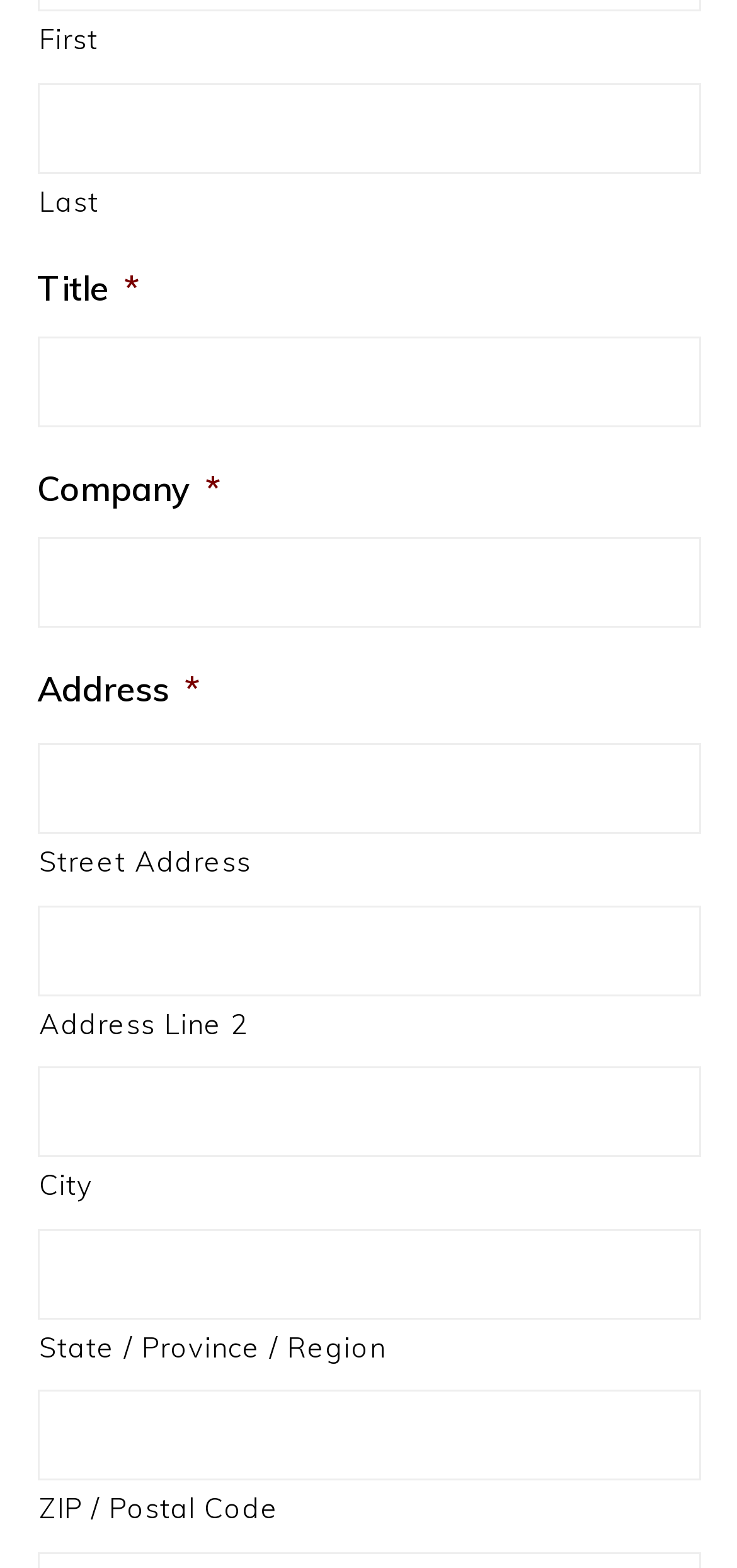What is the label of the second textbox?
From the screenshot, provide a brief answer in one word or phrase.

Title*